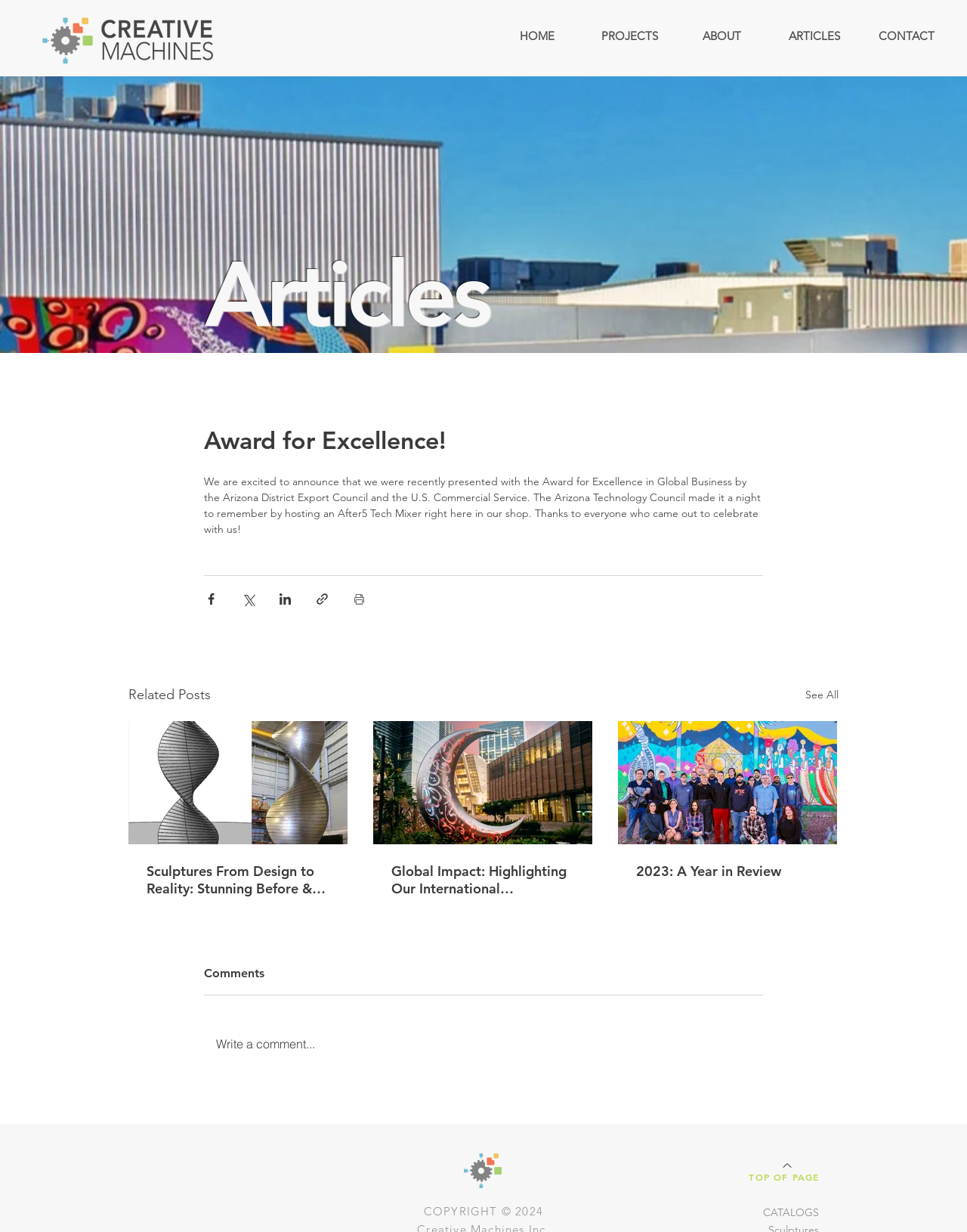What is the purpose of the button 'Write a comment...'?
Using the screenshot, give a one-word or short phrase answer.

To write a comment